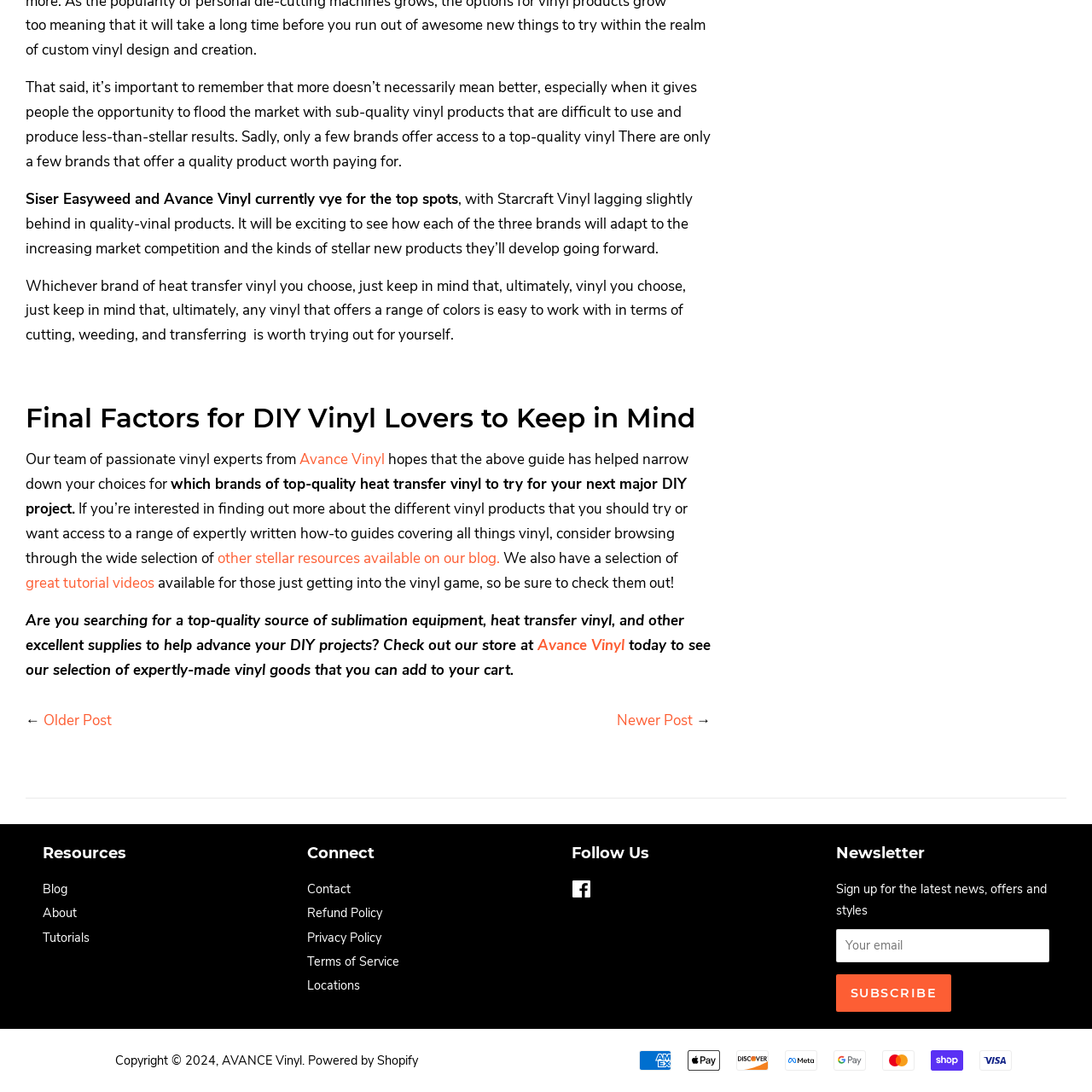Determine the bounding box coordinates of the section to be clicked to follow the instruction: "Check out the 'Blog' page". The coordinates should be given as four float numbers between 0 and 1, formatted as [left, top, right, bottom].

[0.039, 0.806, 0.062, 0.822]